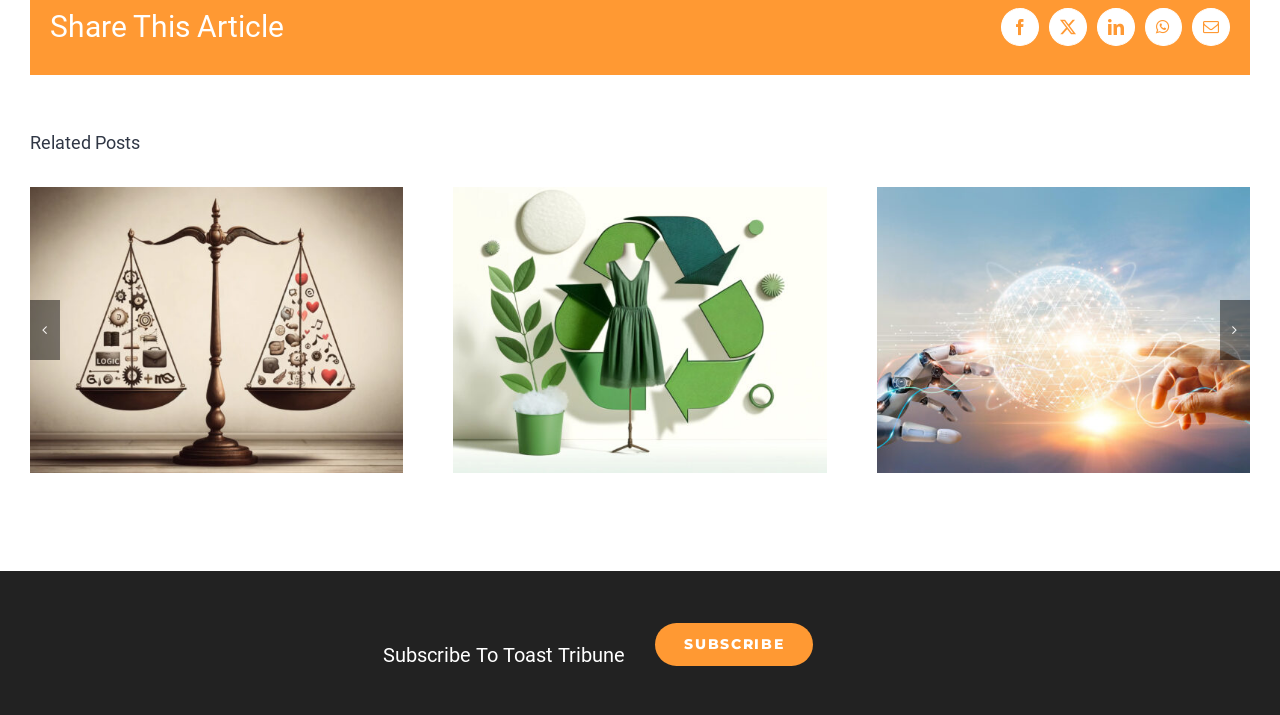Provide a short answer to the following question with just one word or phrase: What can be done with the links at the top?

Share the article